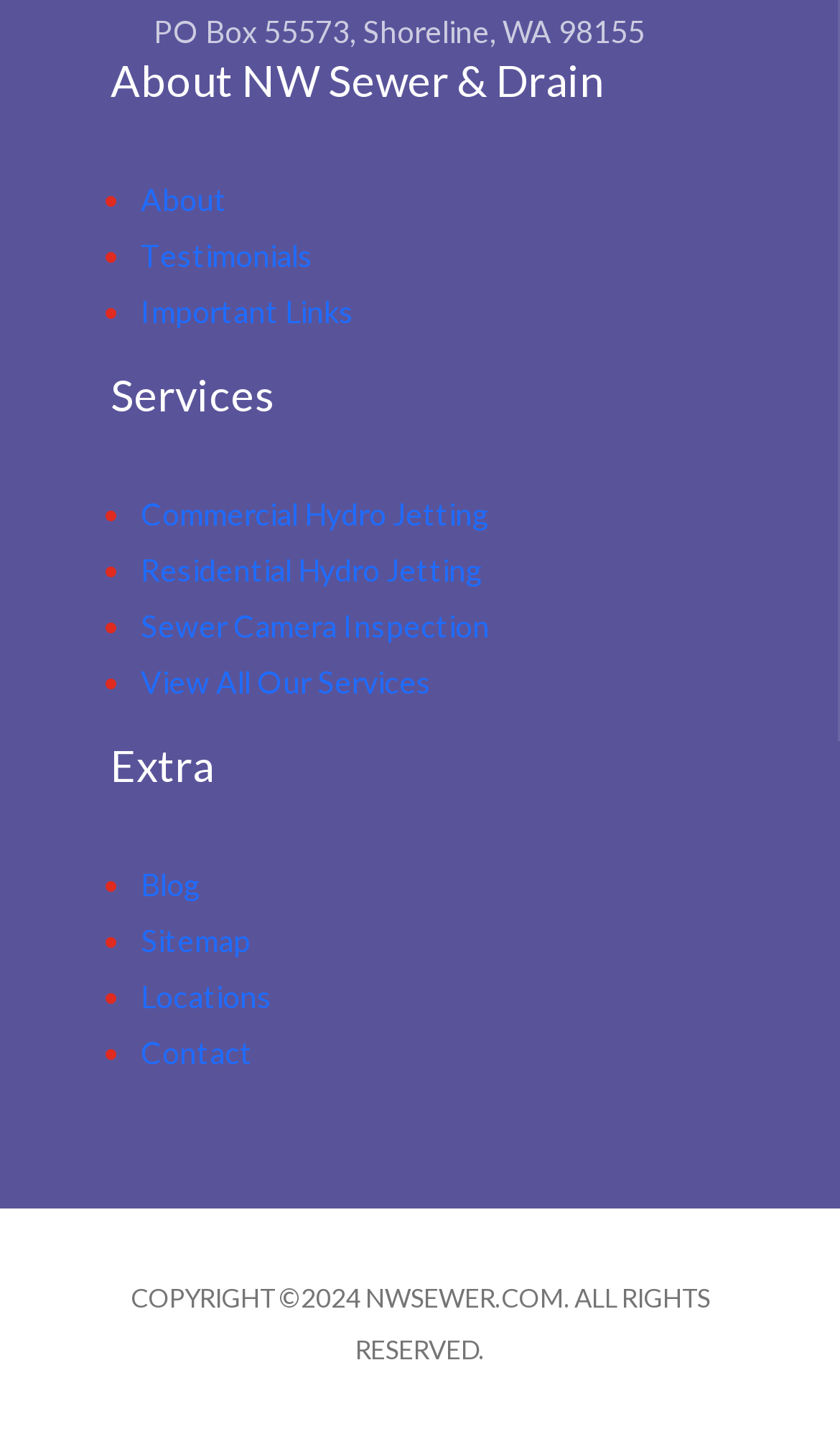Given the description: "Testimonials", determine the bounding box coordinates of the UI element. The coordinates should be formatted as four float numbers between 0 and 1, [left, top, right, bottom].

[0.167, 0.165, 0.372, 0.19]